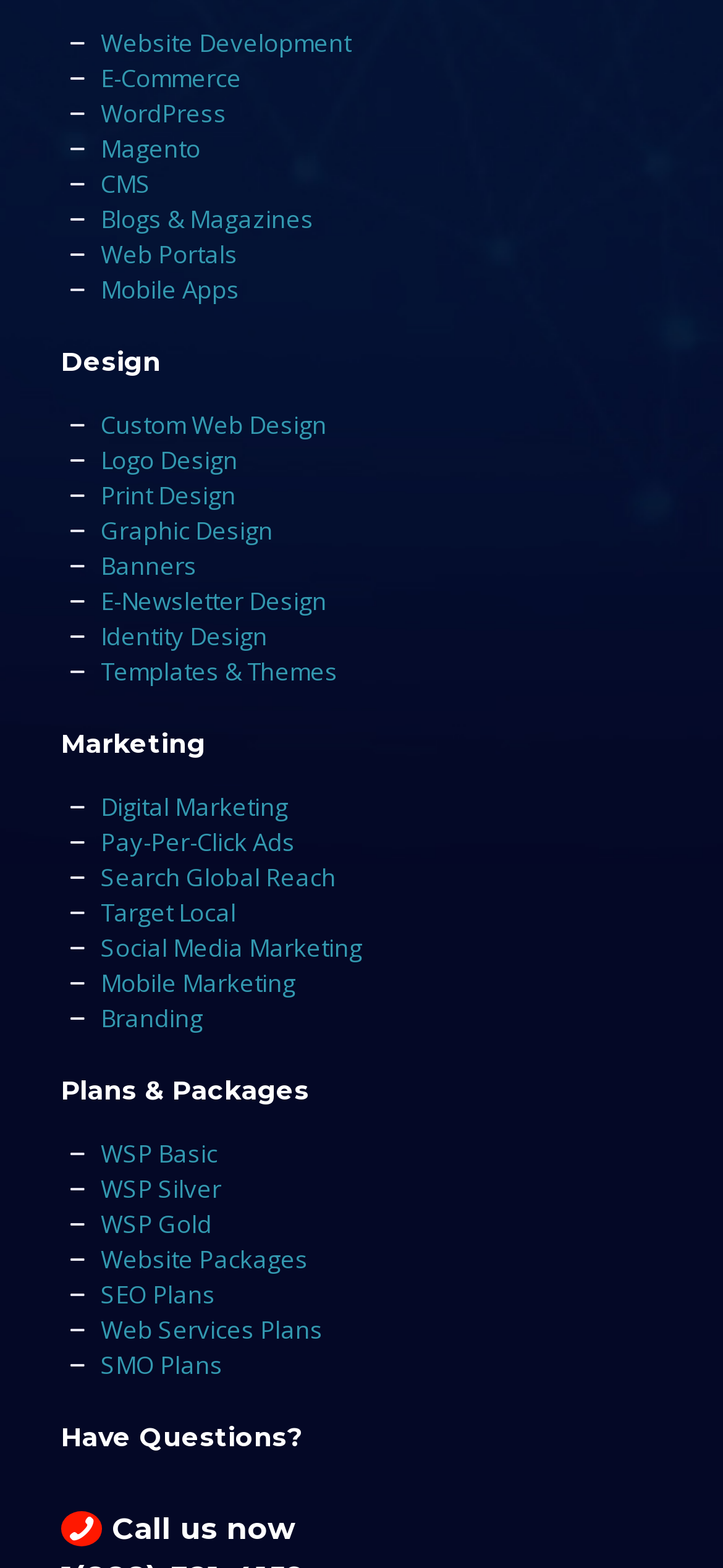Please provide a comprehensive answer to the question below using the information from the image: What is the first link under 'Plans & Packages'?

I looked at the links under the 'Plans & Packages' heading and found that the first link is 'WSP Basic'.